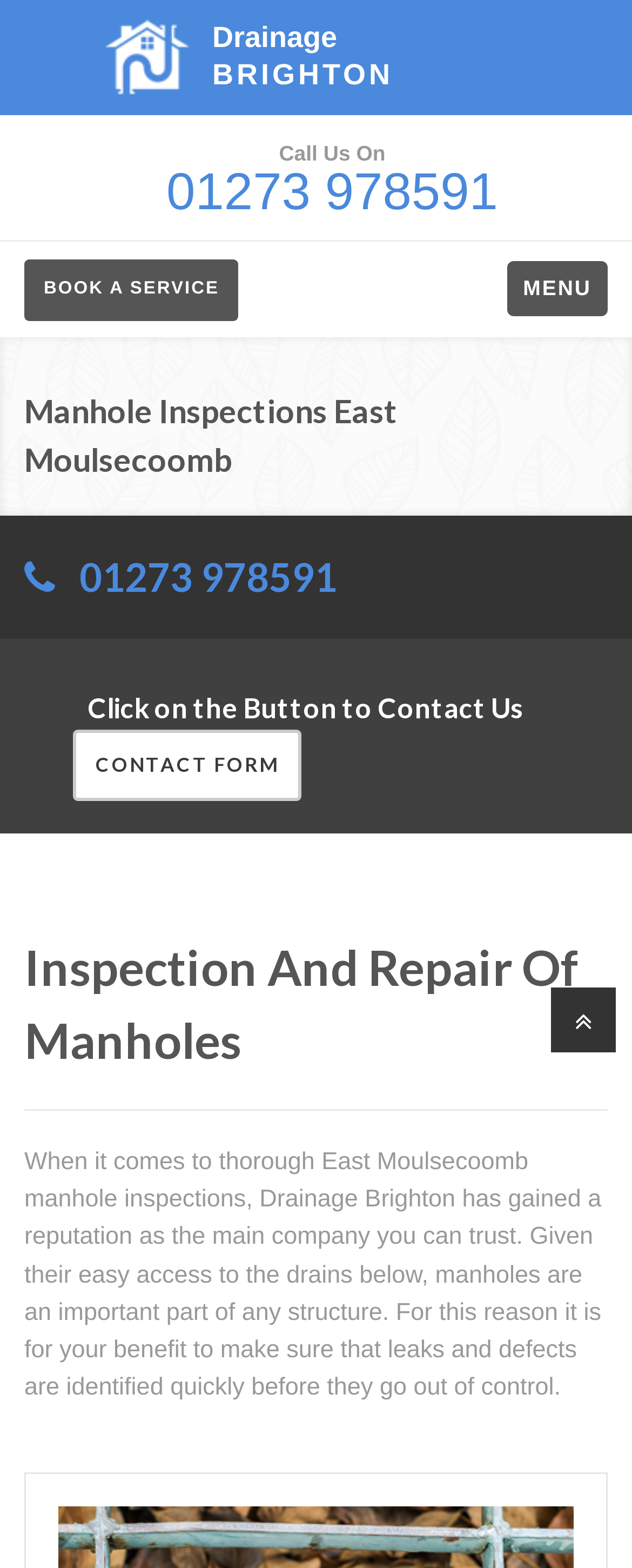Please locate and retrieve the main header text of the webpage.

Manhole Inspections East Moulsecoomb